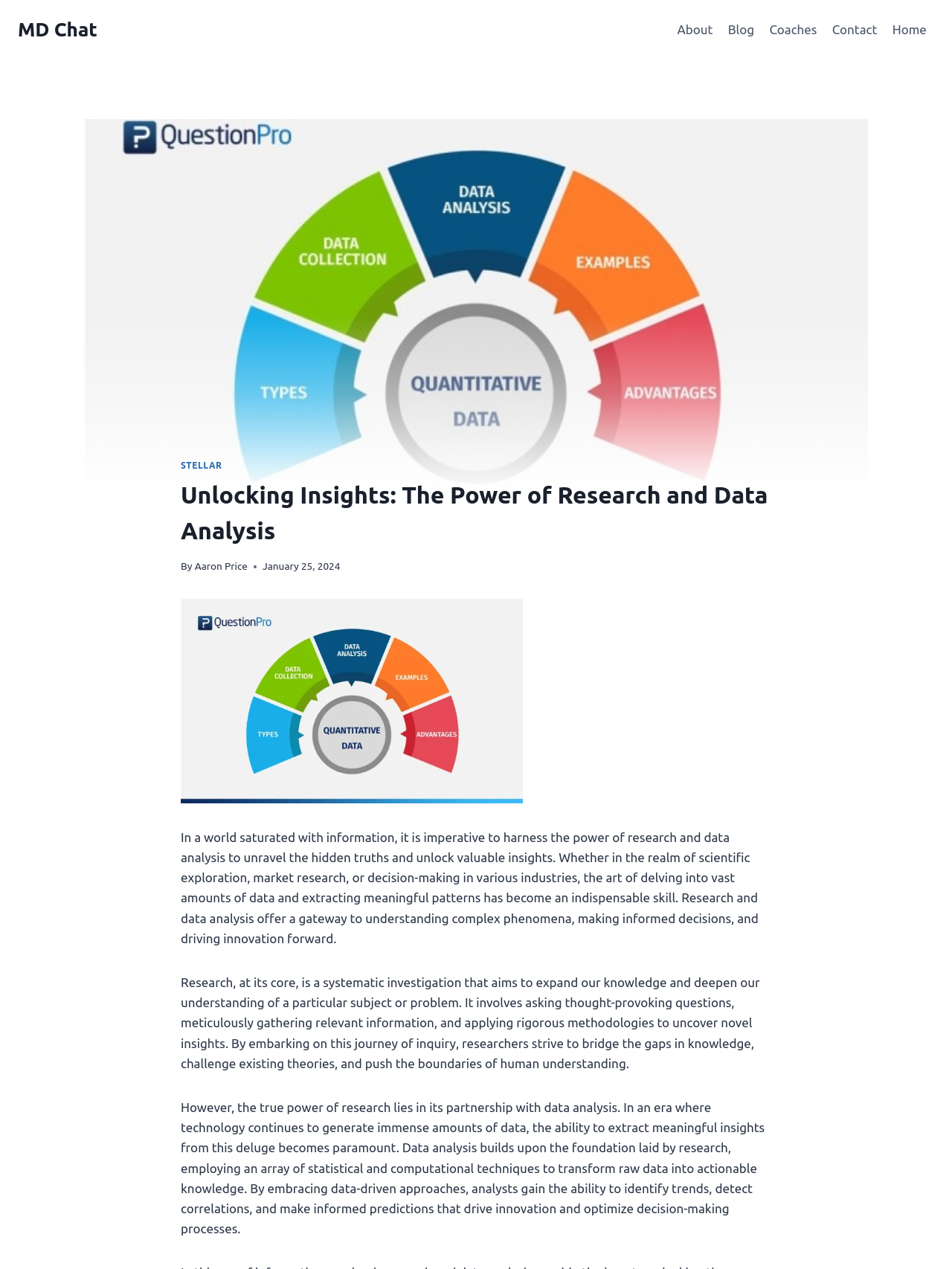Please specify the bounding box coordinates of the area that should be clicked to accomplish the following instruction: "Click on the 'STELLAR' link". The coordinates should consist of four float numbers between 0 and 1, i.e., [left, top, right, bottom].

[0.19, 0.363, 0.233, 0.371]